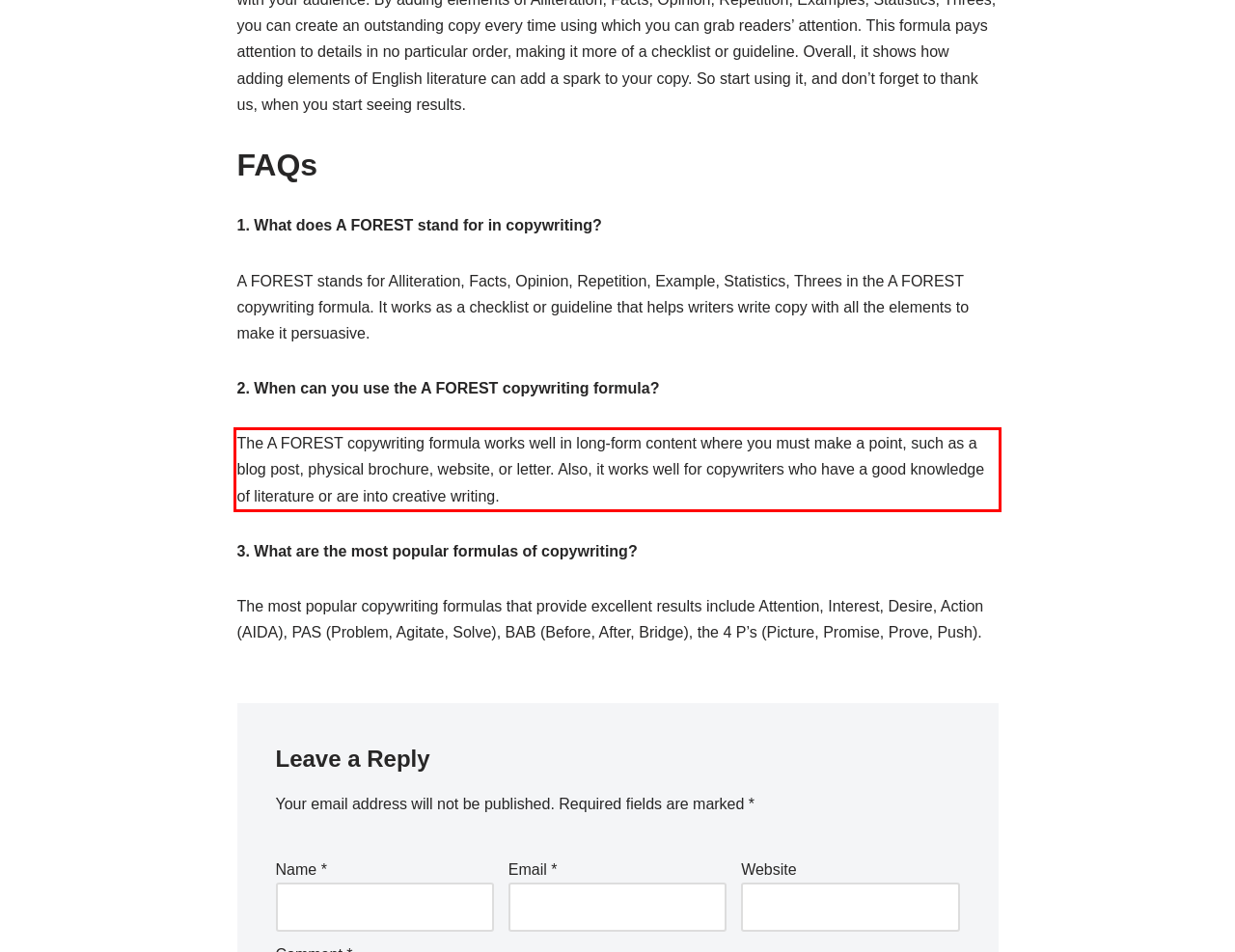You are provided with a screenshot of a webpage that includes a UI element enclosed in a red rectangle. Extract the text content inside this red rectangle.

The A FOREST copywriting formula works well in long-form content where you must make a point, such as a blog post, physical brochure, website, or letter. Also, it works well for copywriters who have a good knowledge of literature or are into creative writing.